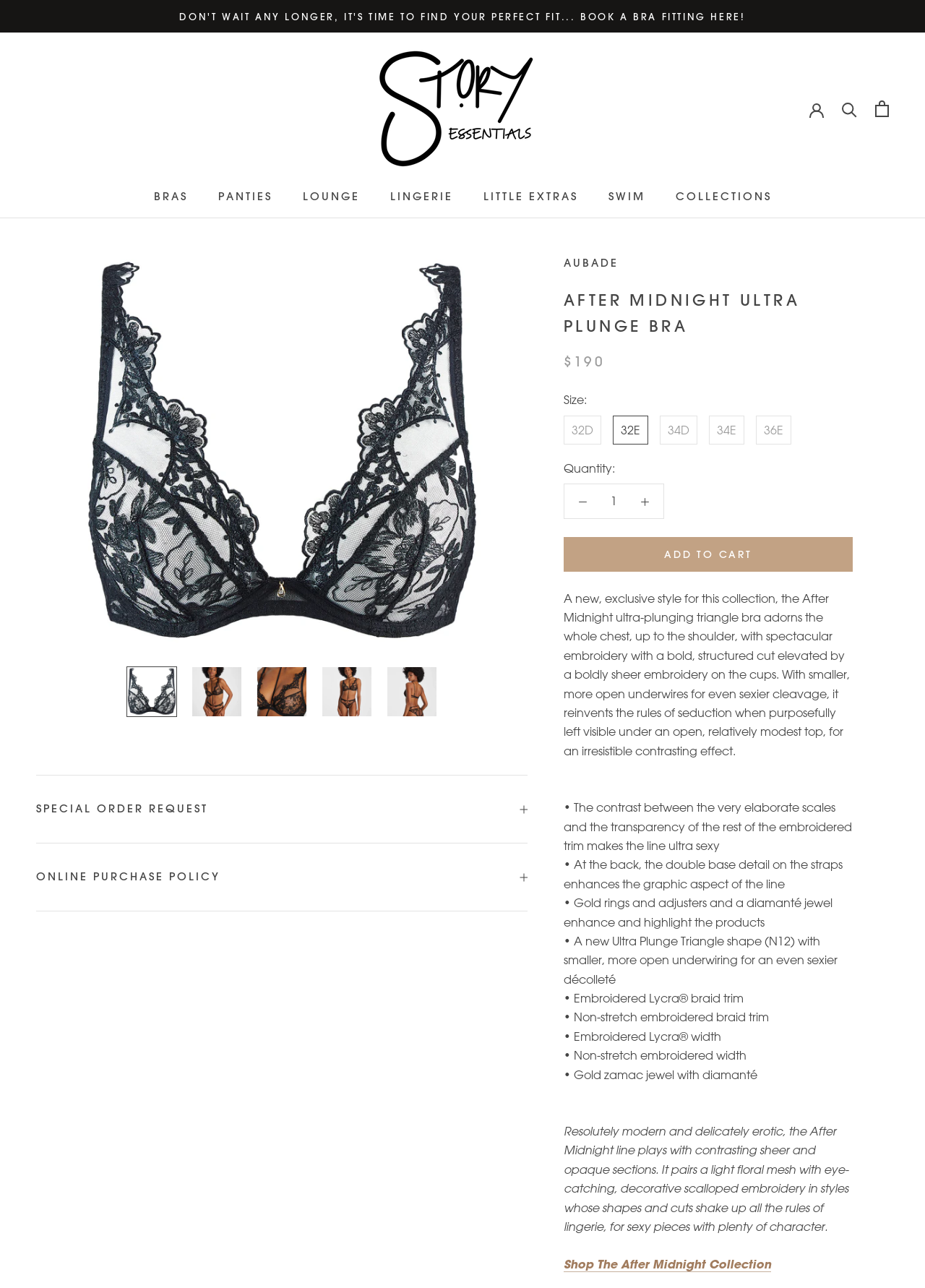Provide an in-depth caption for the contents of the webpage.

This webpage is about a luxury lingerie product, specifically the "After Midnight Ultra Plunge Bra" from Aubade, available at Story Essentials in Phoenix, Arizona. 

At the top of the page, there is a main navigation menu with links to different categories such as "BRAS", "PANTIES", "LOUNGE", "LINGERIE", "LITTLE EXTRAS", "SWIM SWIM", and "COLLECTIONS". Below the navigation menu, there is a link to "Story Essentials" with an accompanying image. 

On the right side of the page, there are links to "Search", "Open cart", and an empty cart icon. 

The main content of the page is dedicated to the "After Midnight Ultra Plunge Bra" product. There are multiple images of the product, showcasing it from different angles. The product name is displayed prominently, along with its price, "$190". 

Below the product name, there are options to select the size, with available sizes including "32D", "32E", "34D", "34E", and "36E". There is also a "Quantity" field where users can enter the desired quantity. 

A "ADD TO CART" button is located below the product details. 

The product description is provided in detail, highlighting the features of the bra, such as its bold, structured cut, spectacular embroidery, and smaller, more open underwires for a sexier cleavage. The description also mentions the materials used, including embroidered Lycra braid trim and non-stretch embroidered braid trim. 

At the bottom of the page, there are additional links to "Shop The After Midnight Collection" and buttons to request a special order or view the online purchase policy.